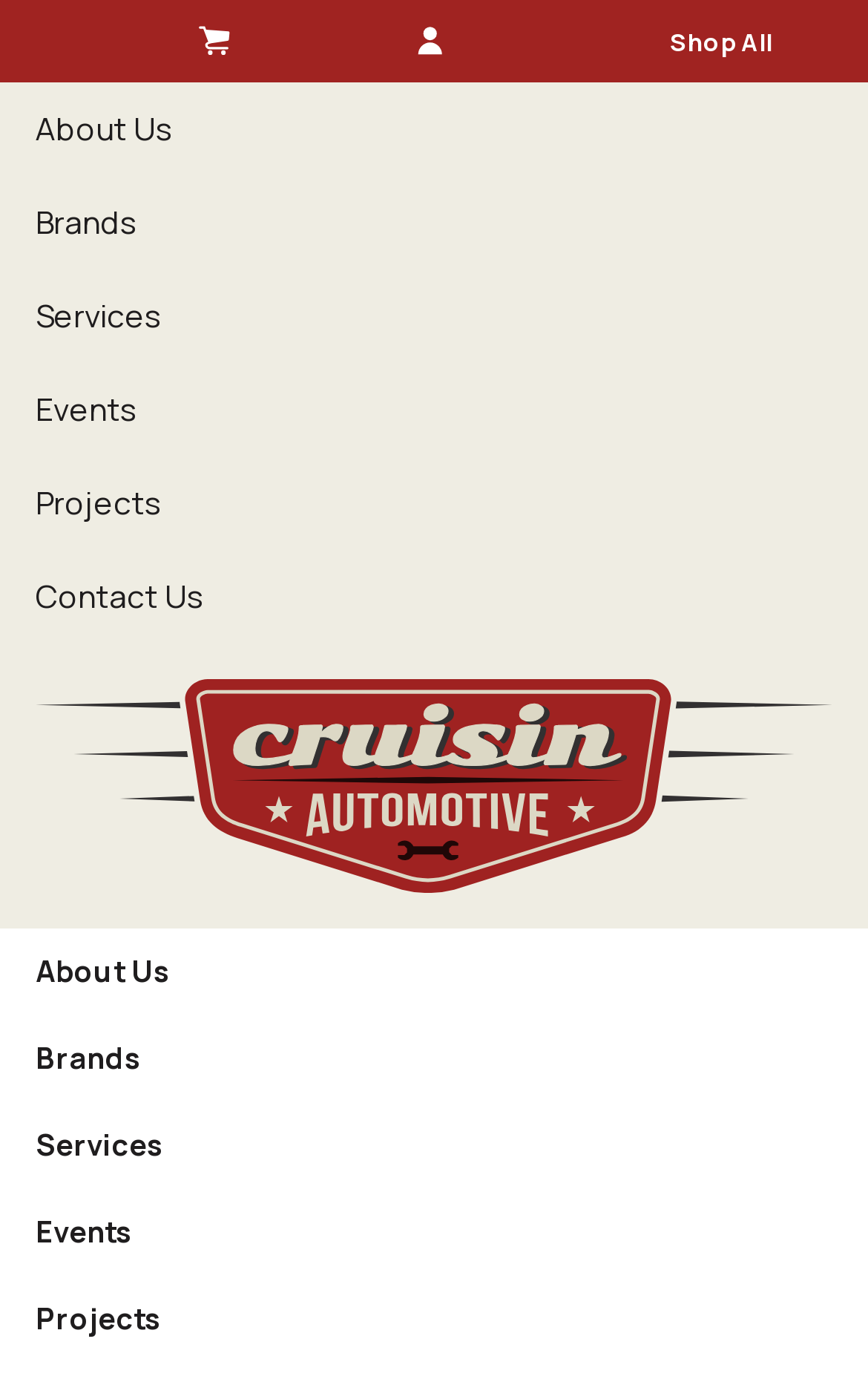Using the details in the image, give a detailed response to the question below:
What is the position of the 'Shop All' link?

I analyzed the bounding box coordinates of the 'Shop All' link, which are [0.703, 0.0, 0.959, 0.06]. The y1 coordinate is 0.0, indicating that it is at the top of the page. The x1 coordinate is 0.703, indicating that it is on the right side of the page.